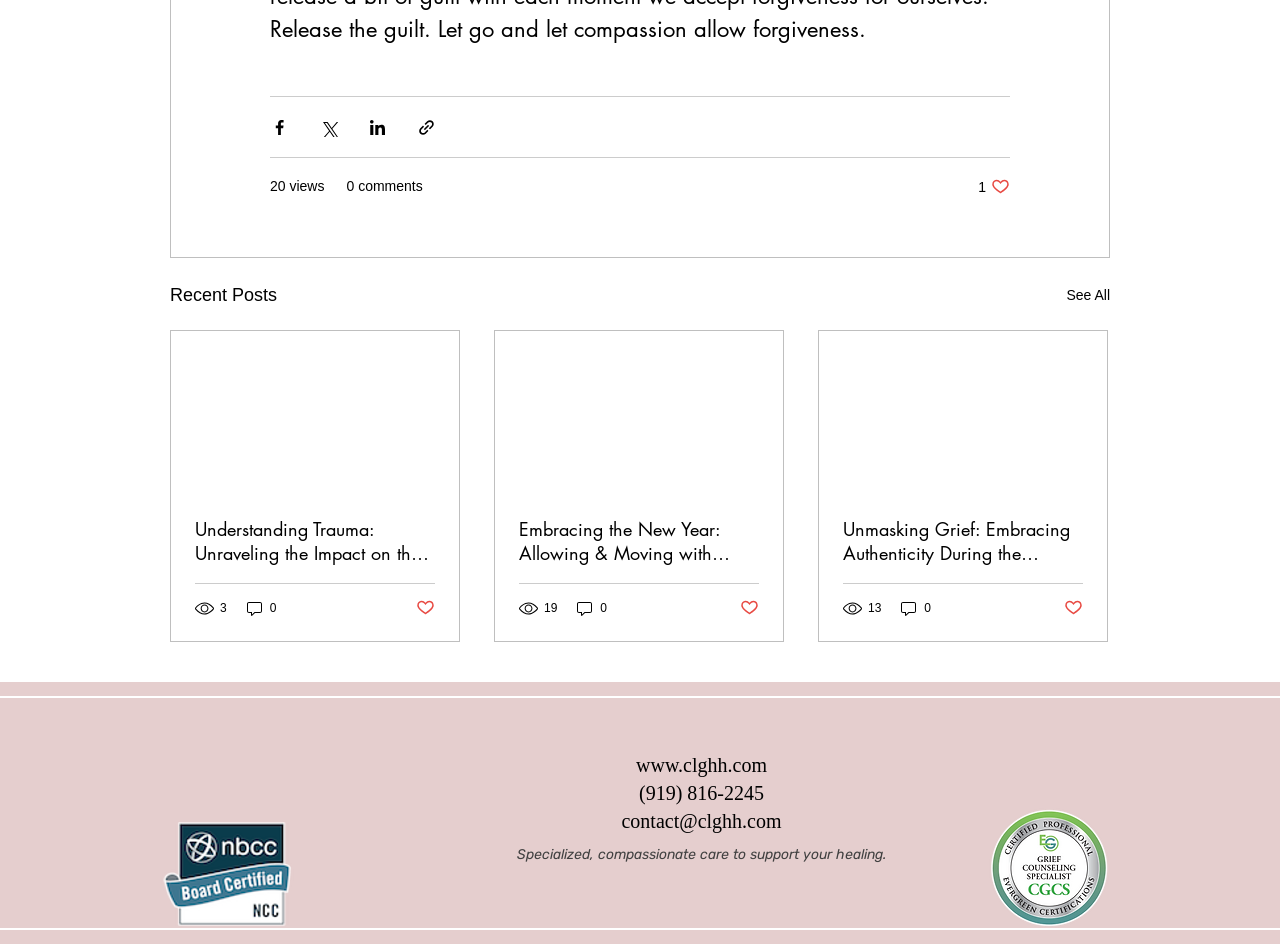Bounding box coordinates should be in the format (top-left x, top-left y, bottom-right x, bottom-right y) and all values should be floating point numbers between 0 and 1. Determine the bounding box coordinate for the UI element described as: 0

[0.449, 0.634, 0.476, 0.654]